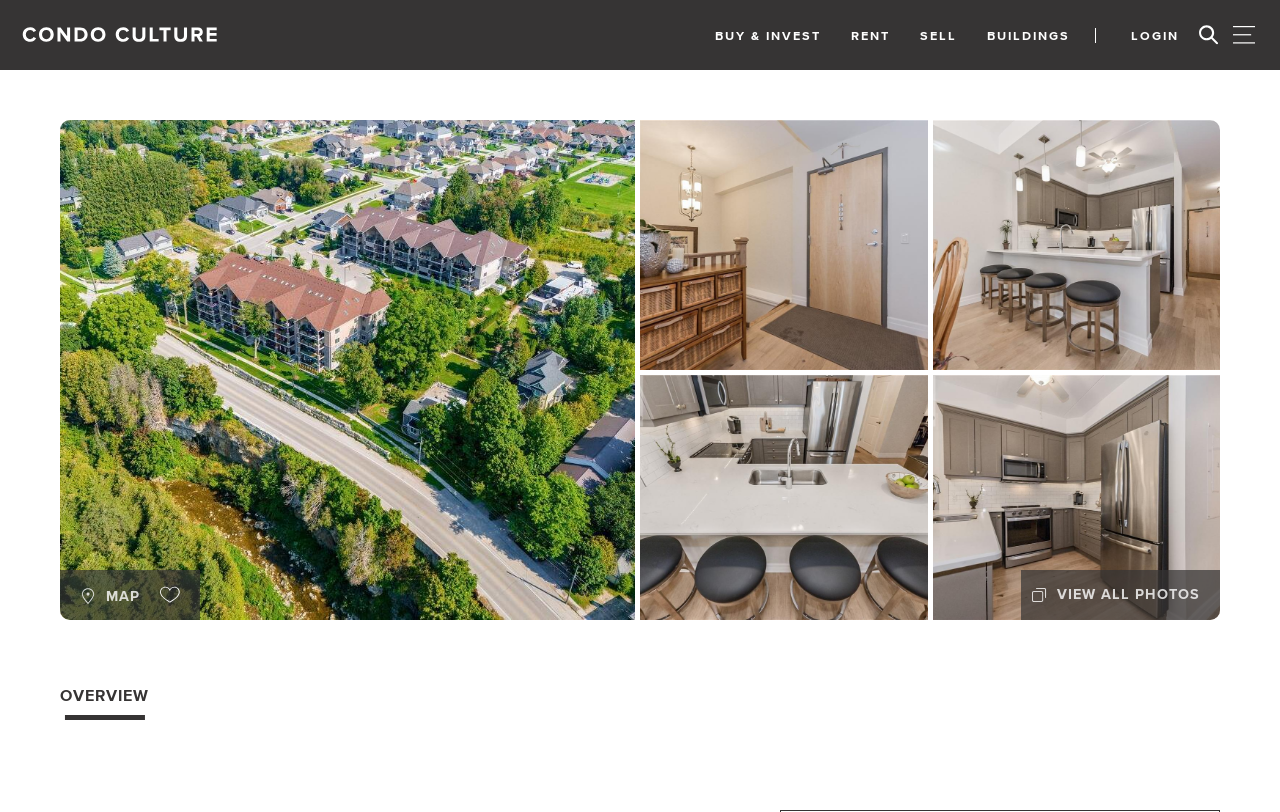Given the element description: "View All Photos", predict the bounding box coordinates of the UI element it refers to, using four float numbers between 0 and 1, i.e., [left, top, right, bottom].

[0.798, 0.702, 0.953, 0.761]